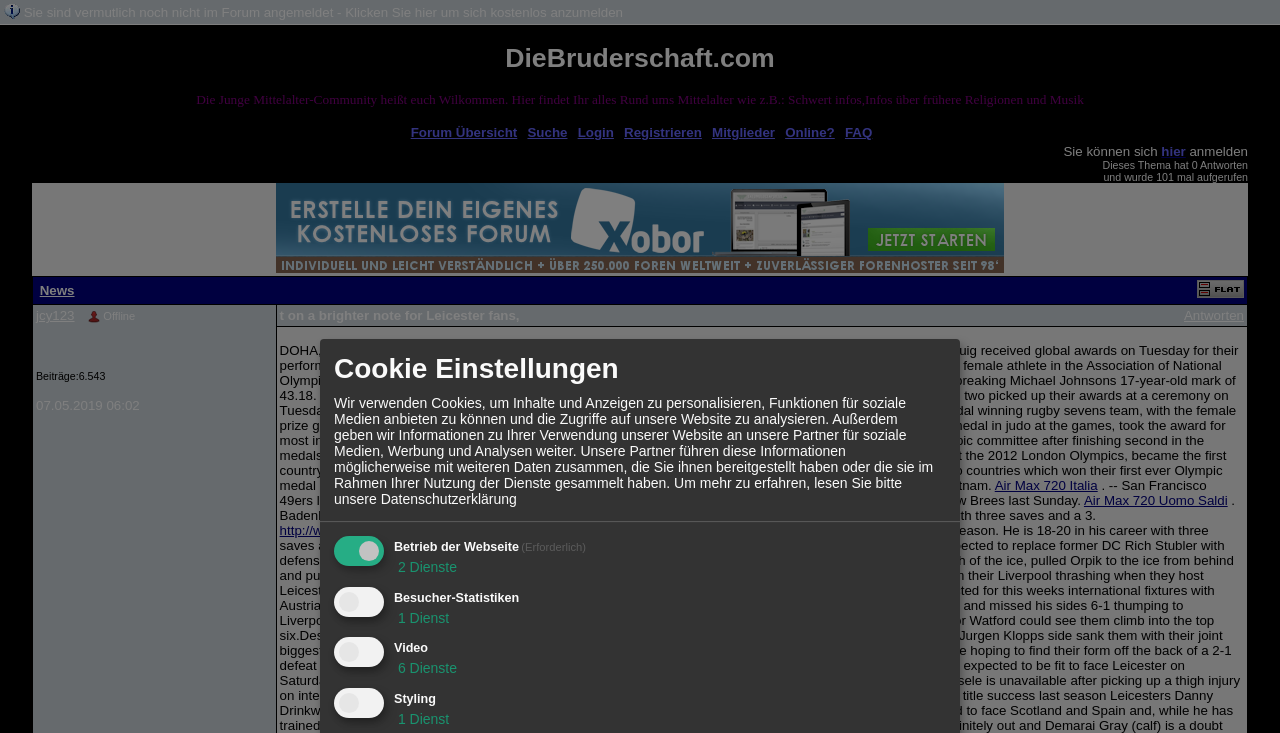Identify the bounding box for the UI element described as: "Air Max 720 Italia". Ensure the coordinates are four float numbers between 0 and 1, formatted as [left, top, right, bottom].

[0.777, 0.653, 0.858, 0.673]